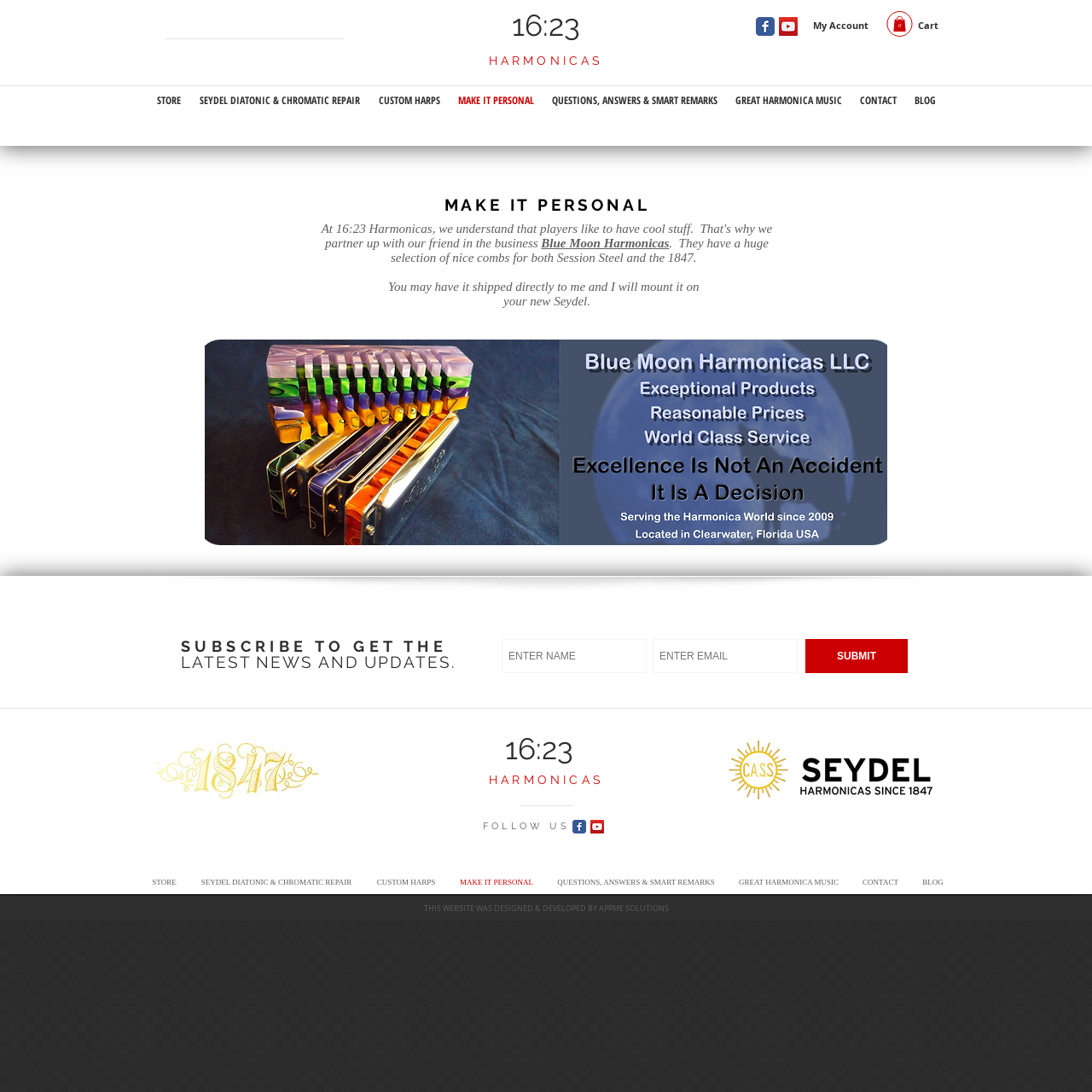Determine the bounding box coordinates for the area that needs to be clicked to fulfill this task: "Follow 16:23 on Facebook". The coordinates must be given as four float numbers between 0 and 1, i.e., [left, top, right, bottom].

[0.692, 0.016, 0.709, 0.033]